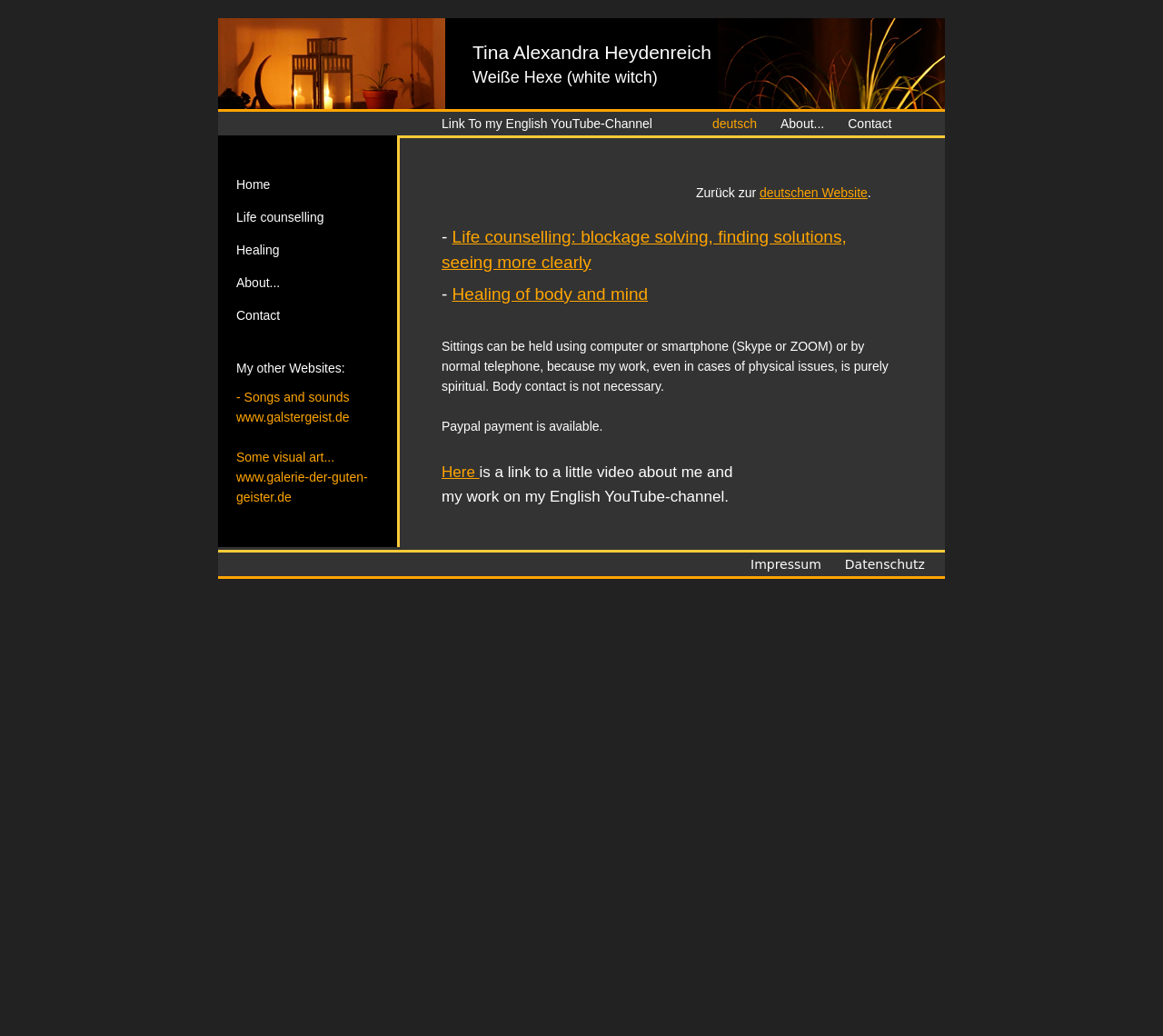What is available for payment?
Examine the image closely and answer the question with as much detail as possible.

The webpage mentions that 'Paypal payment is available', indicating that Paypal is an accepted method of payment for Tina Alexandra Heydenreich's services.